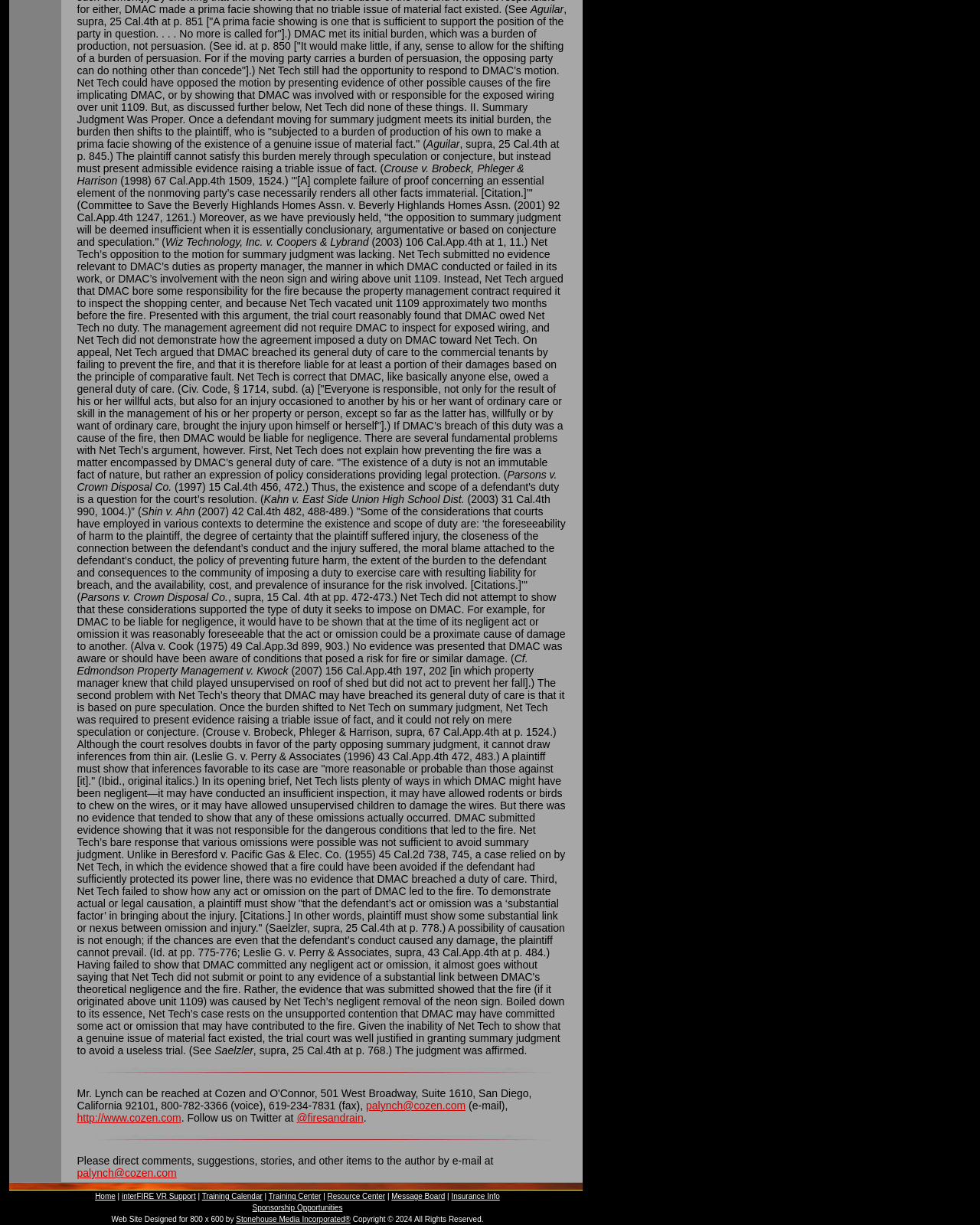Answer the question with a brief word or phrase:
What is the email address mentioned on the webpage?

palynch@cozen.com